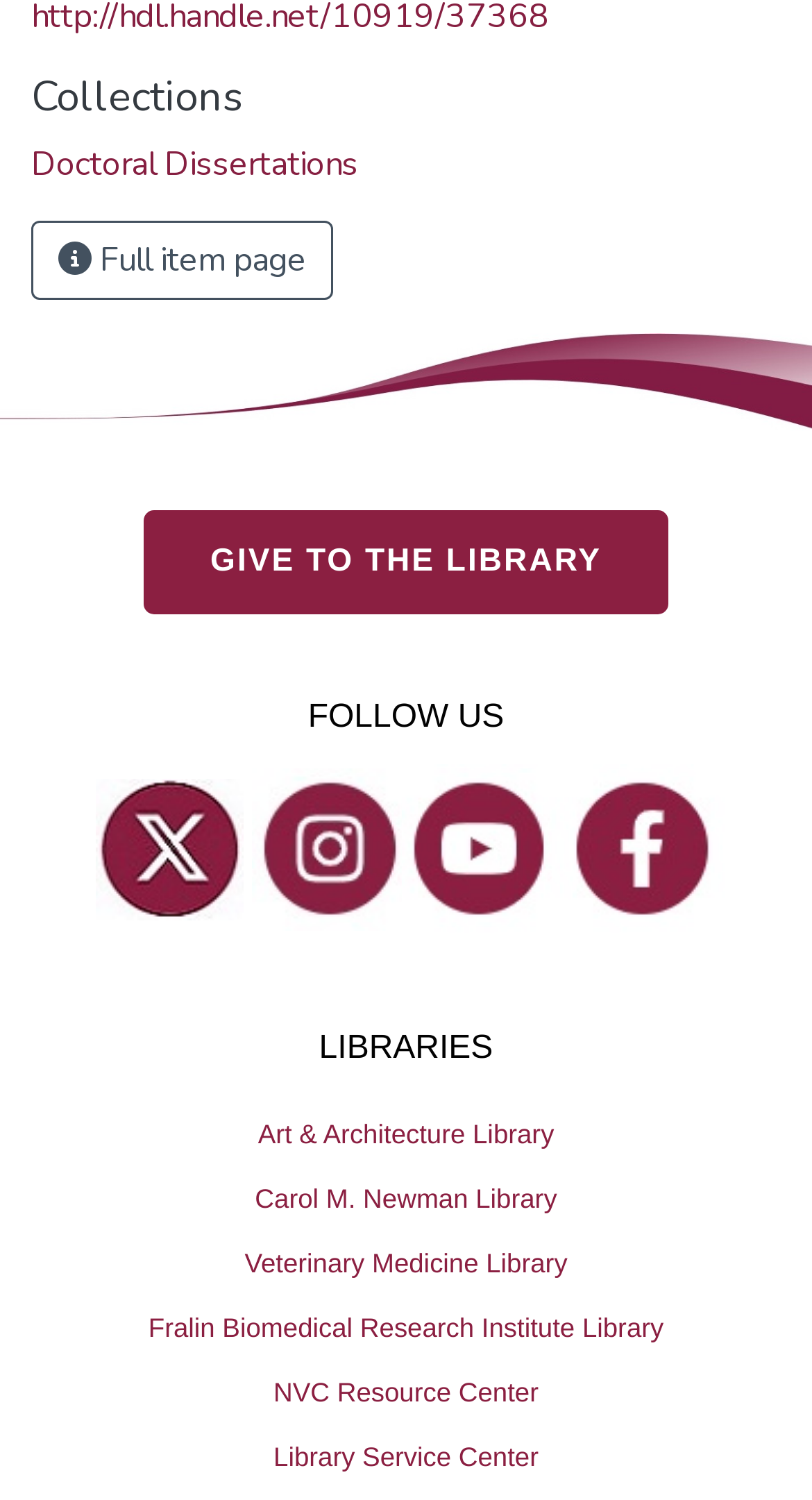Provide a brief response using a word or short phrase to this question:
What is the name of the first library listed?

Art & Architecture Library